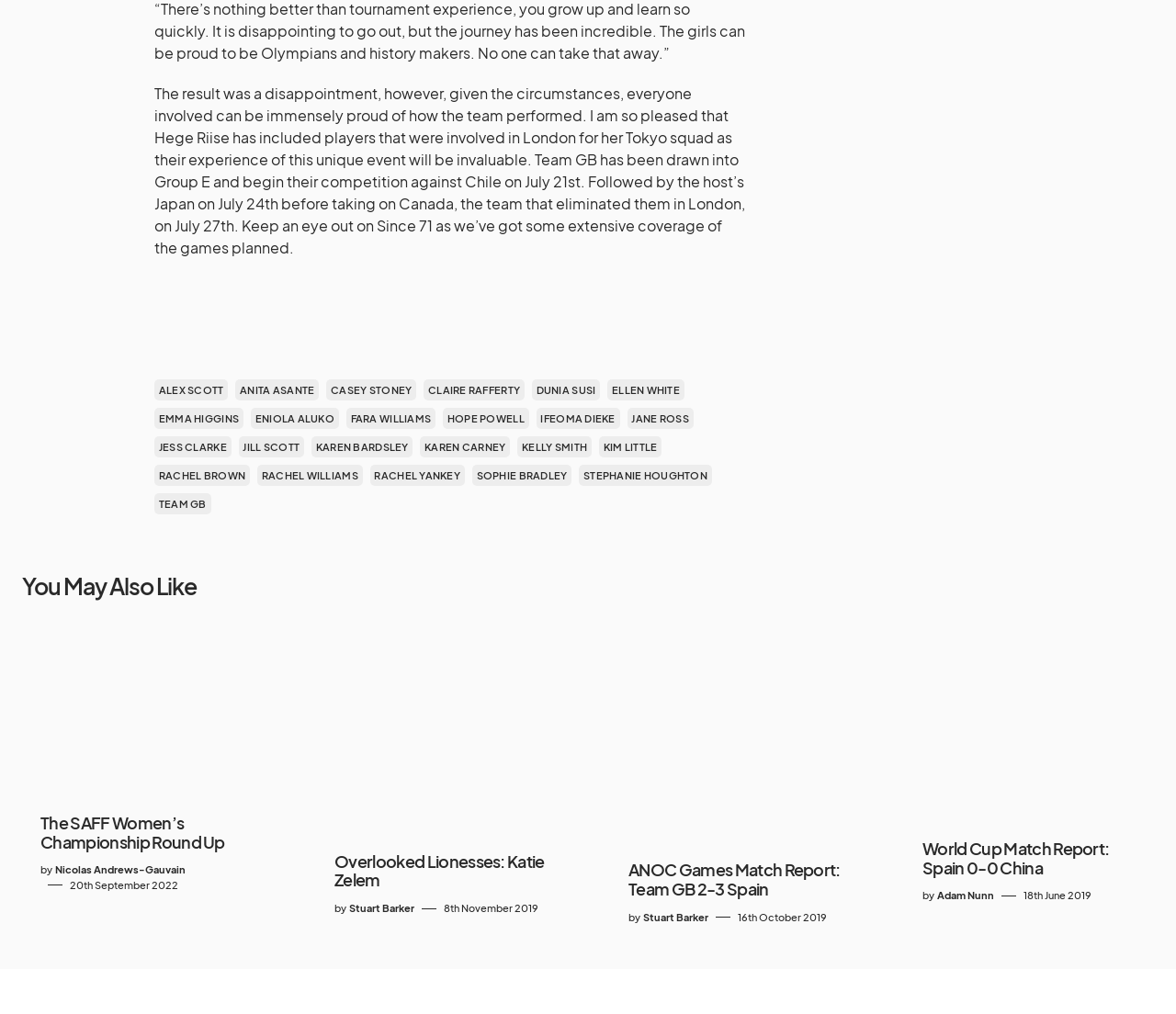Identify the bounding box coordinates of the region that needs to be clicked to carry out this instruction: "Read the article about The SAFF Women’s Championship Round Up". Provide these coordinates as four float numbers ranging from 0 to 1, i.e., [left, top, right, bottom].

[0.034, 0.802, 0.216, 0.84]